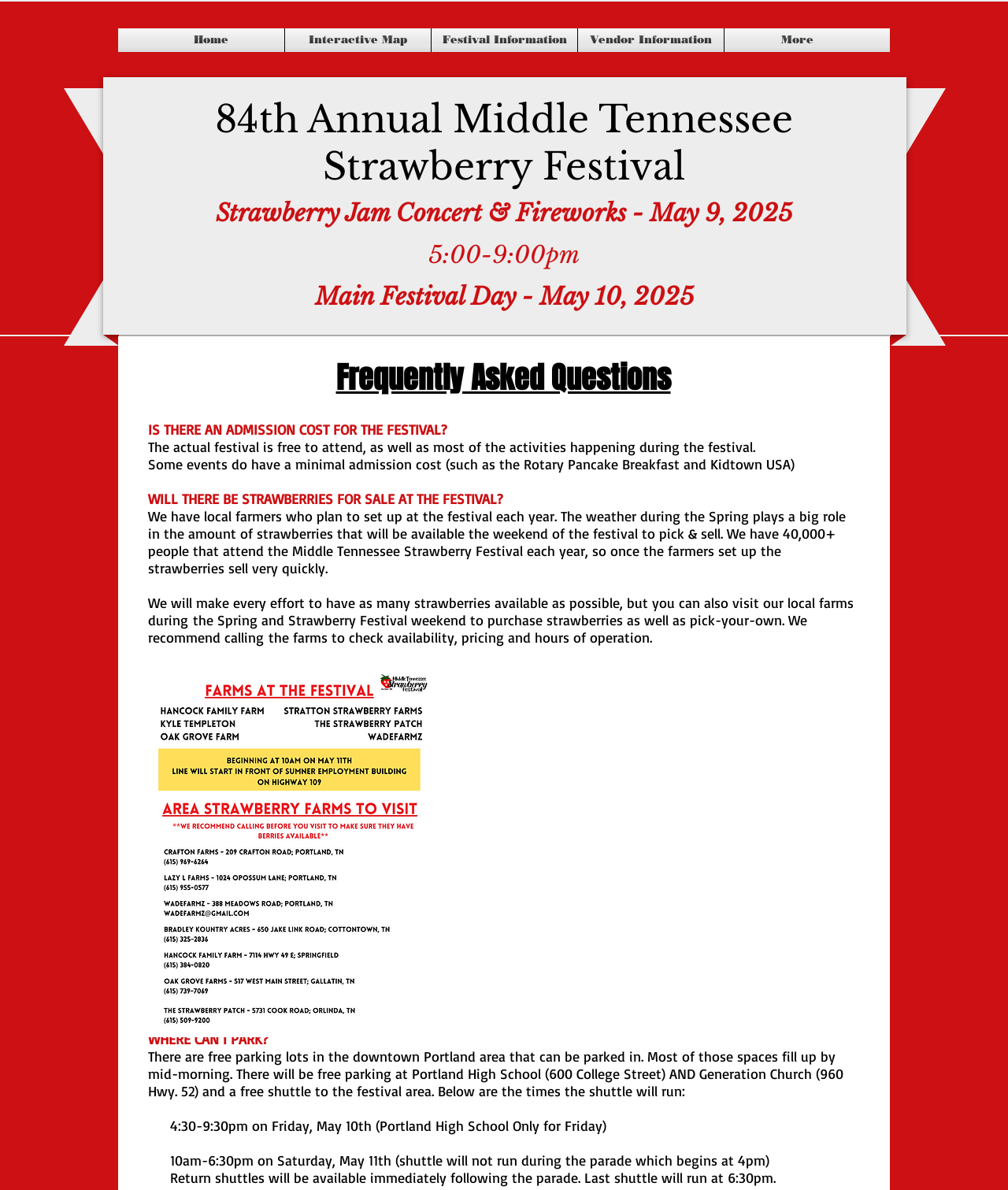Construct a thorough caption encompassing all aspects of the webpage.

The webpage is about the Middle Tennessee Strawberry Festival, specifically its FAQ section. At the top, there is a navigation bar with links to "Home", "Interactive Map", "Festival Information", "Vendor Information", and "More". 

Below the navigation bar, there is a heading that announces the 84th Annual Middle Tennessee Strawberry Festival, including the dates and times of the Strawberry Jam Concert & Fireworks and the Main Festival Day.

The main content of the page is divided into sections, each addressing a frequently asked question. The first question is "IS THERE AN ADMISSION COST FOR THE FESTIVAL?" and the answer explains that the festival is free to attend, but some events may have a minimal admission cost. 

The next question is "WILL THERE BE STRAWBERRIES FOR SALE AT THE FESTIVAL?" and the answer explains that local farmers will set up at the festival, but the availability of strawberries depends on the weather, and they tend to sell out quickly. 

Further down, there is a question "WHERE CAN I PARK?" and the answer provides information about free parking lots in the downtown Portland area, as well as free parking at Portland High School and Generation Church with a free shuttle to the festival area. The shuttle schedule is also provided.

On the right side of the page, there is an image "Farmer Info.png", which is likely related to the strawberry farmers mentioned in the FAQ section.